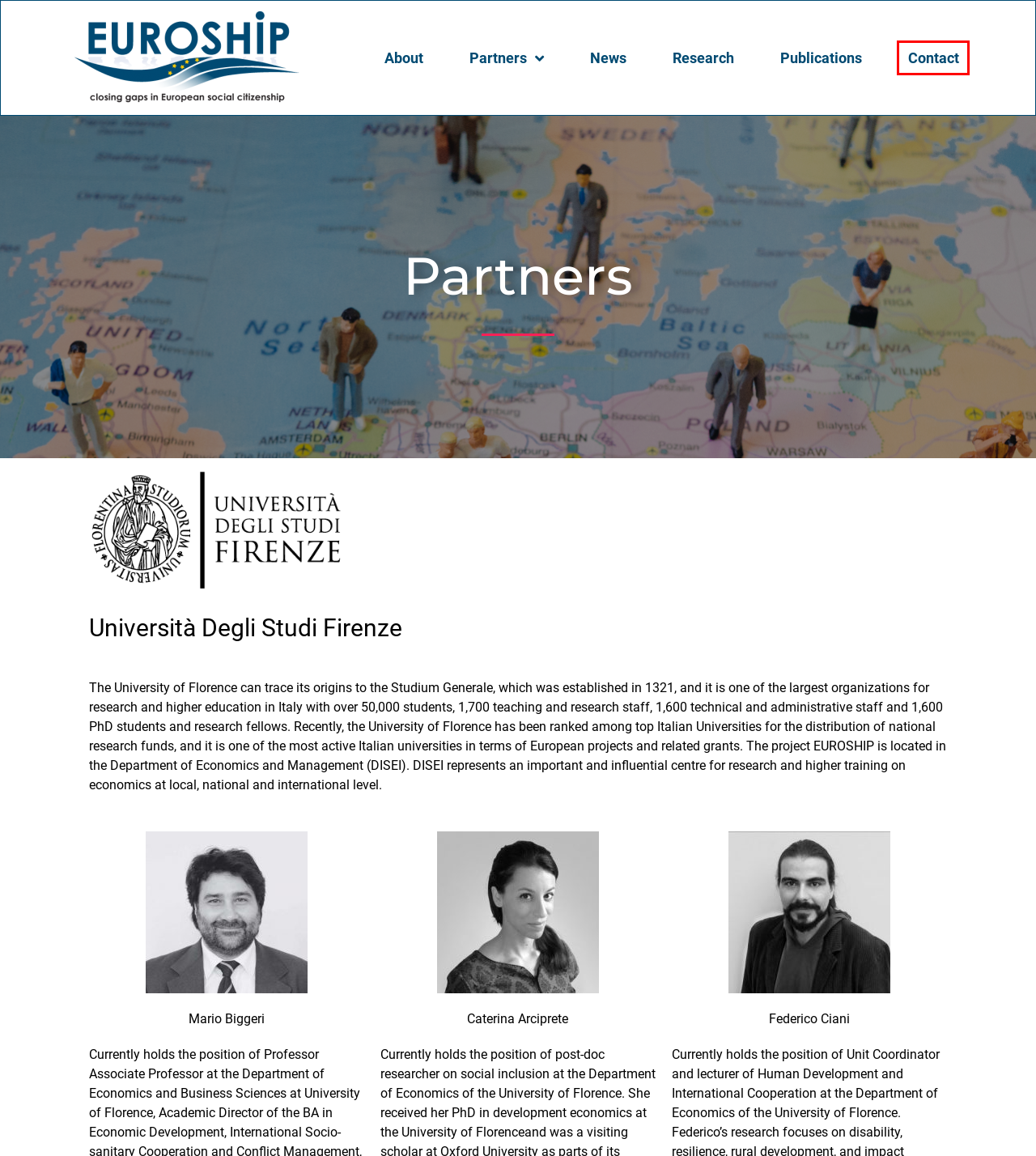You have a screenshot of a webpage with a red bounding box around a UI element. Determine which webpage description best matches the new webpage that results from clicking the element in the bounding box. Here are the candidates:
A. Publications – EUROSHIP –  Closing Gaps in Social Citizenship
B. Research – EUROSHIP –  Closing Gaps in Social Citizenship
C. Partners – EUROSHIP –  Closing Gaps in Social Citizenship
D. Privacy policy – EUROSHIP –  Closing Gaps in Social Citizenship
E. News – EUROSHIP –  Closing Gaps in Social Citizenship
F. Events – EUROSHIP –  Closing Gaps in Social Citizenship
G. About – EUROSHIP –  Closing Gaps in Social Citizenship
H. Contact – EUROSHIP –  Closing Gaps in Social Citizenship

H